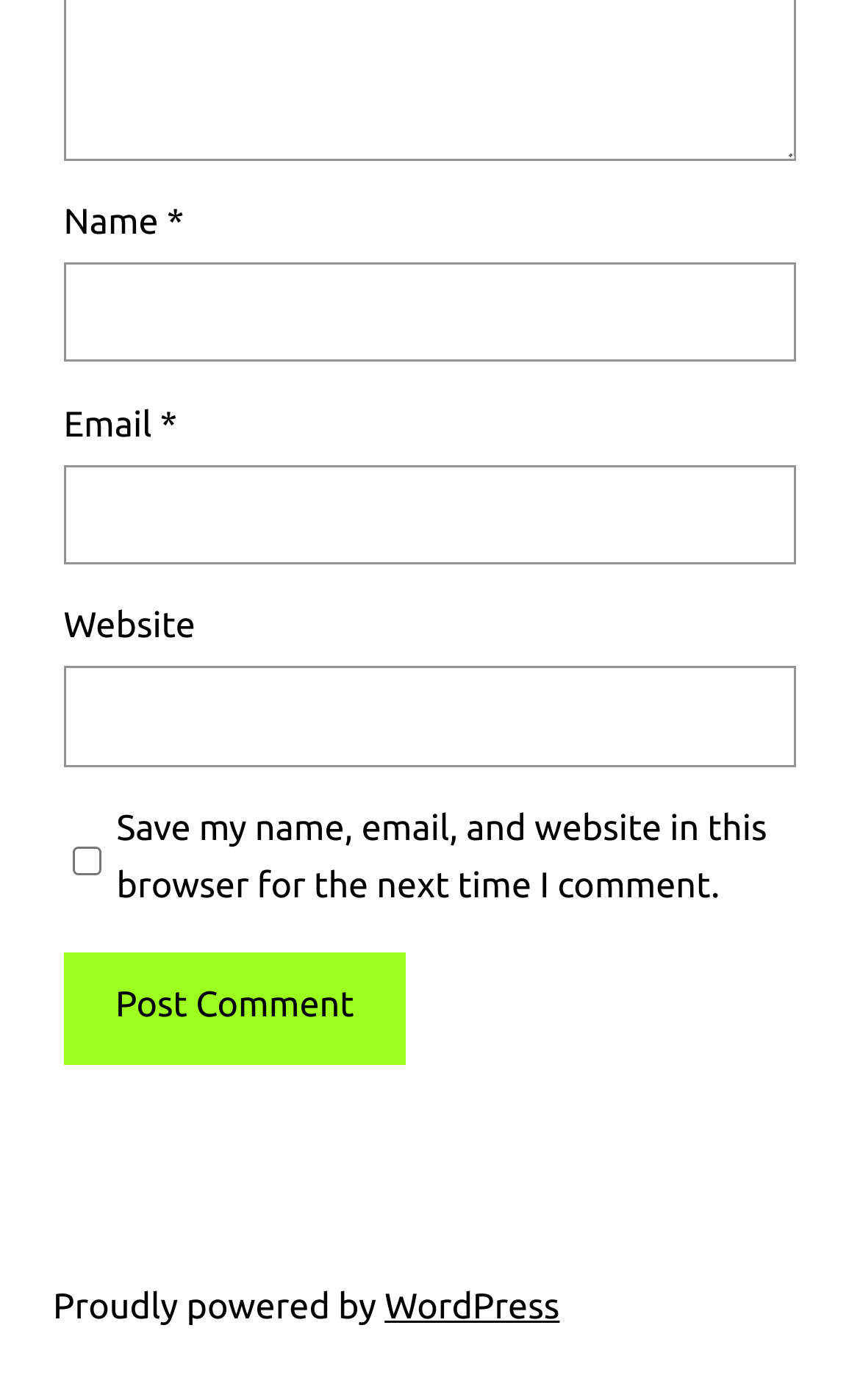Provide a thorough and detailed response to the question by examining the image: 
What is the label of the third input field?

The third input field is labeled 'Website', which suggests that it is intended for users to enter their website URL.